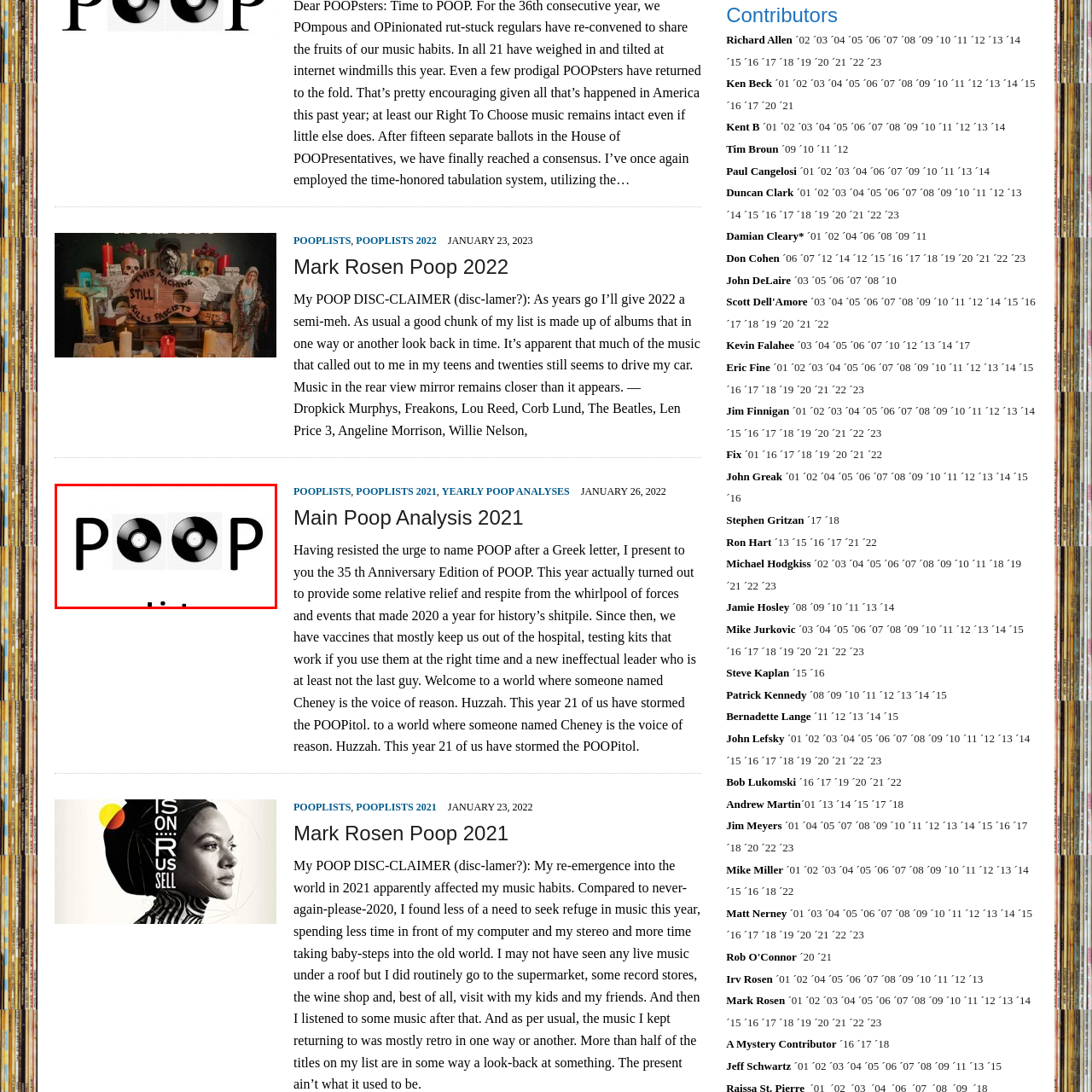Refer to the image area inside the black border, What is the purpose of the '35th Annual Poop List'? 
Respond concisely with a single word or phrase.

Music recommendations or reviews